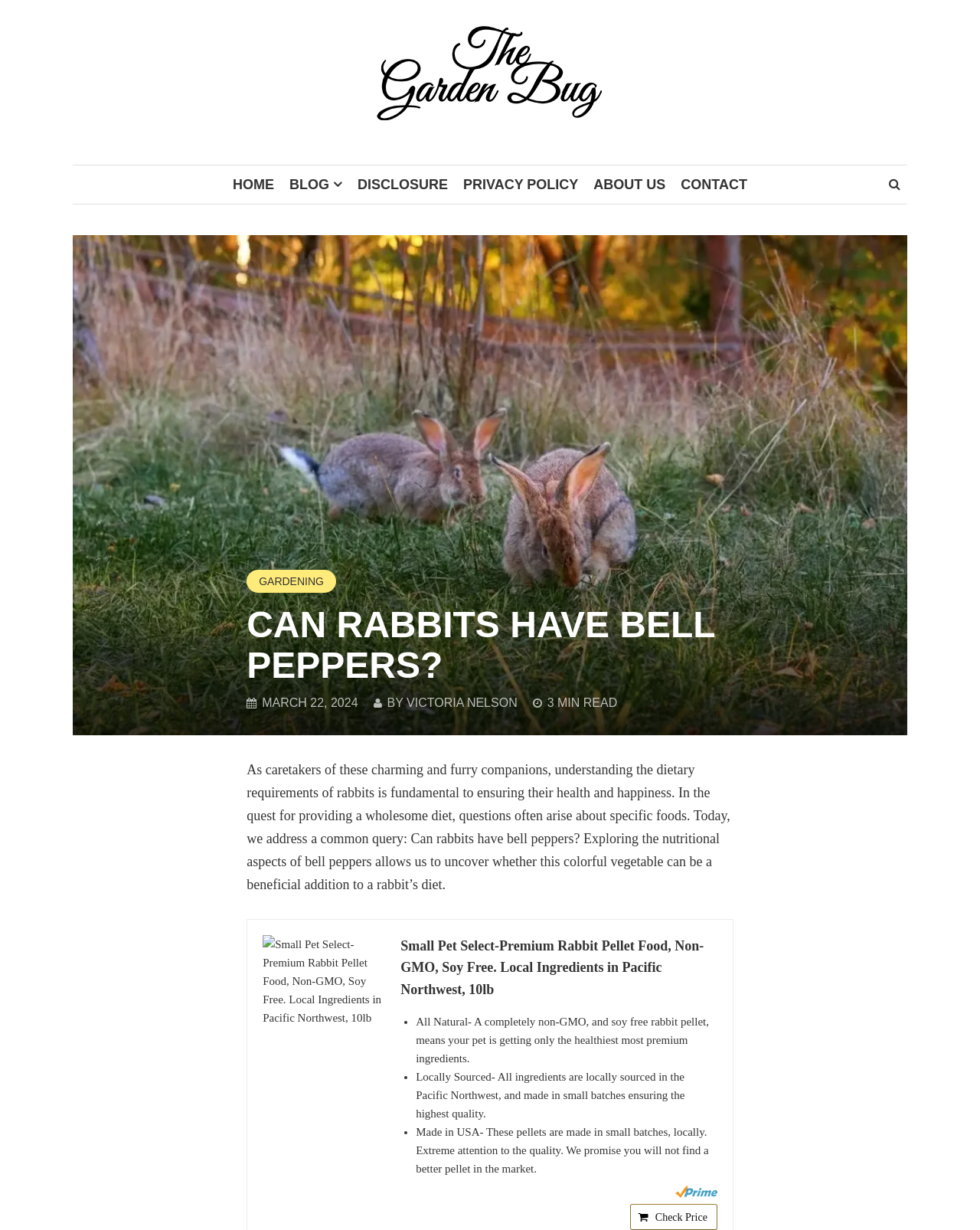Respond to the question below with a single word or phrase: What is the brand of rabbit pellet food mentioned in the article?

Small Pet Select